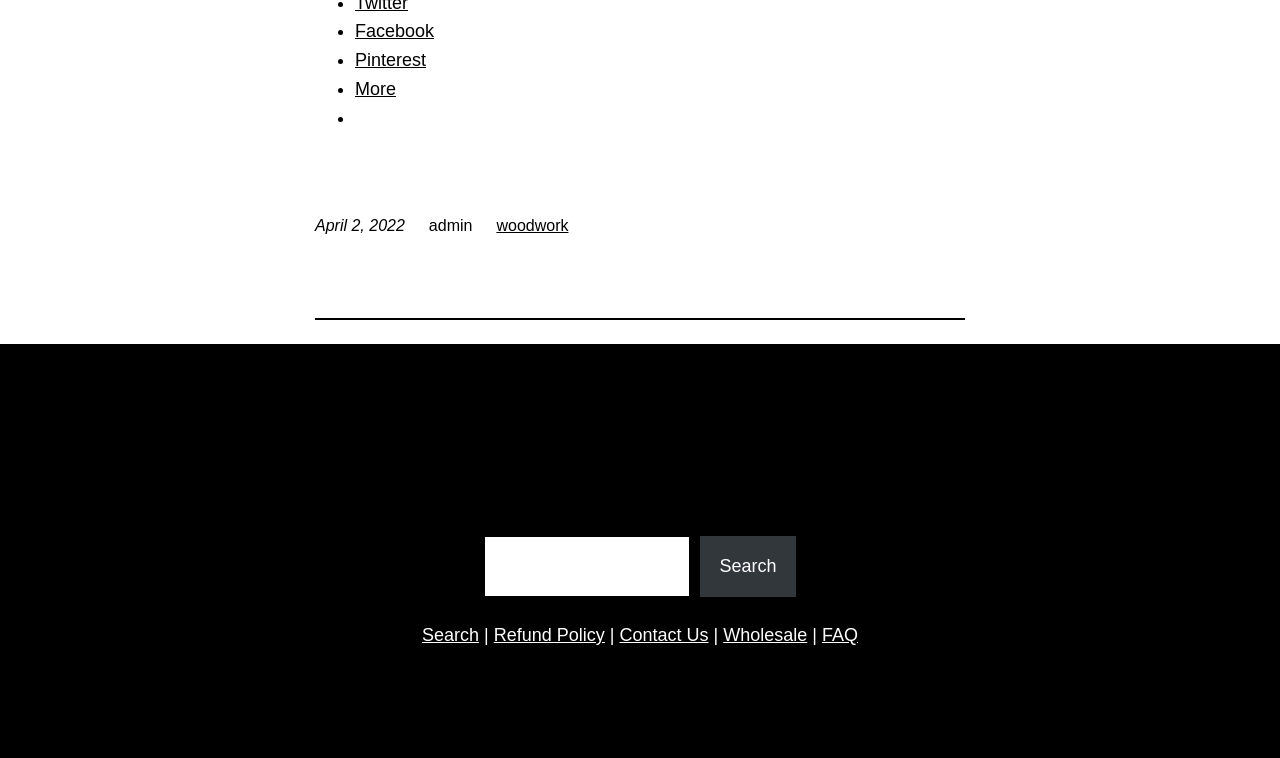What social media platforms are linked on the webpage?
Carefully analyze the image and provide a detailed answer to the question.

The social media platforms linked on the webpage can be determined by looking at the list of links at the bottom of the webpage, which include 'Facebook', 'Instagram', and 'Pinterest'.